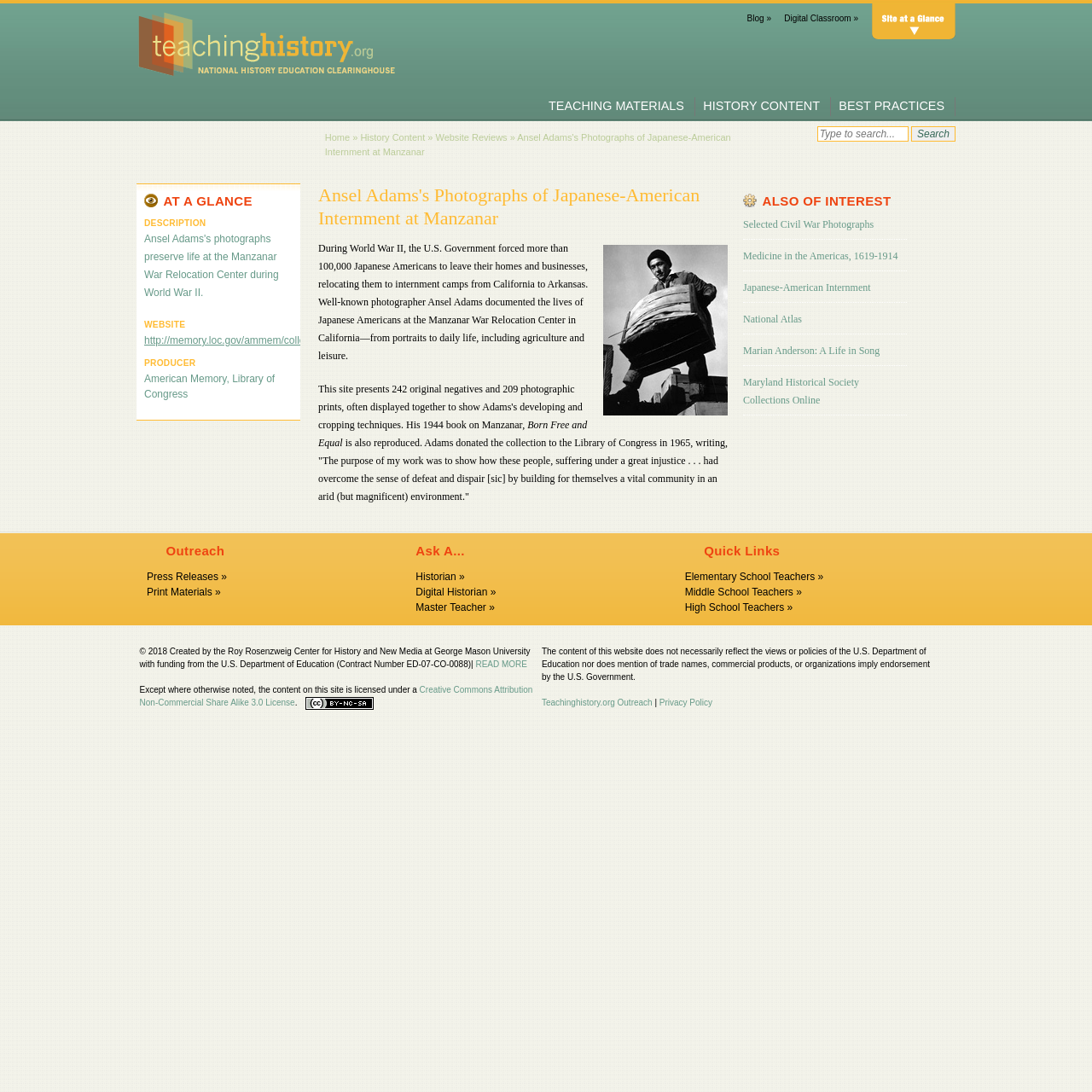Give a one-word or short phrase answer to the question: 
What is the text of the first link on the webpage?

Skip to main content